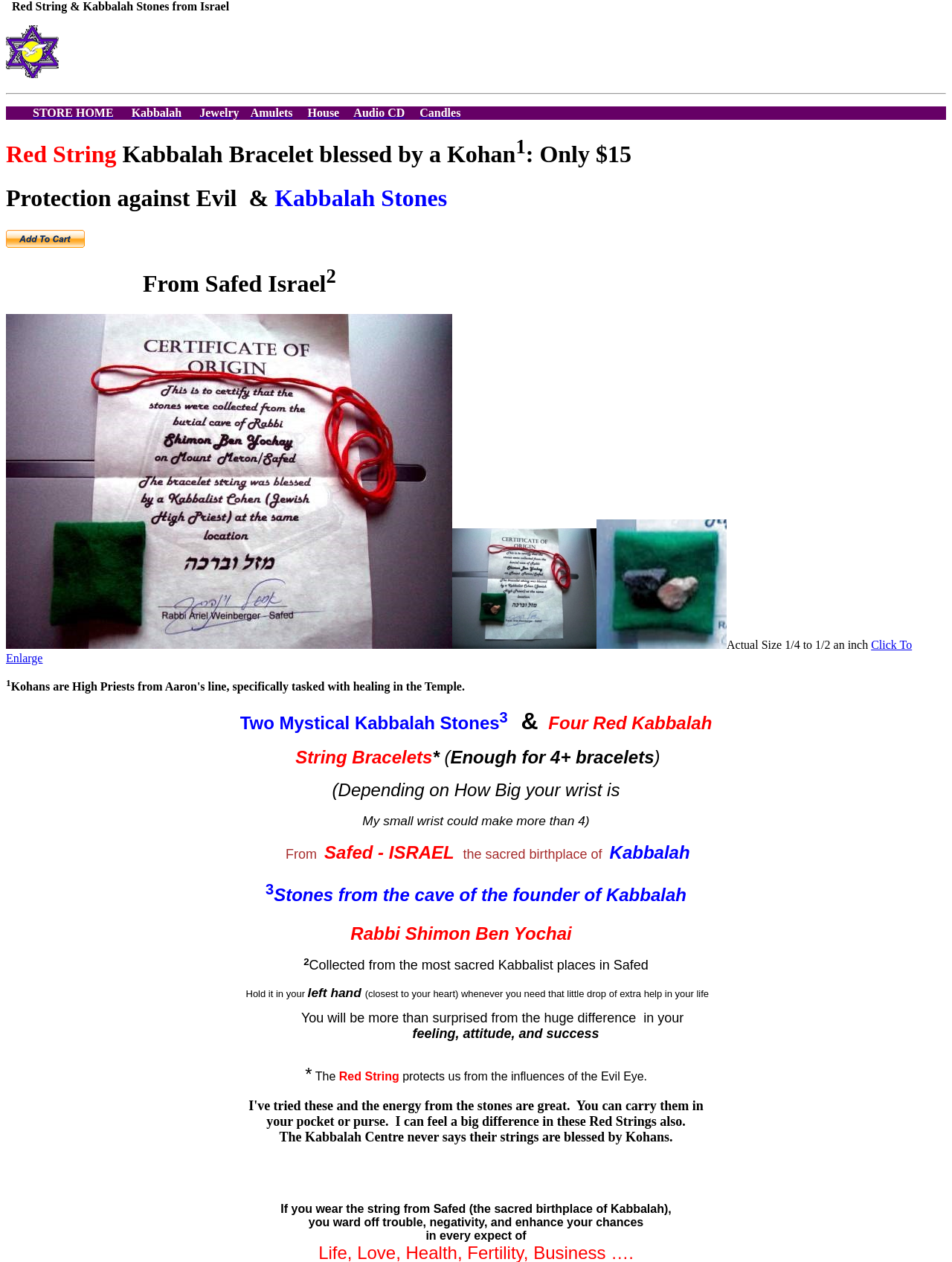Pinpoint the bounding box coordinates of the clickable area necessary to execute the following instruction: "Click the 'Make payments with PayPal' button". The coordinates should be given as four float numbers between 0 and 1, namely [left, top, right, bottom].

[0.006, 0.182, 0.089, 0.196]